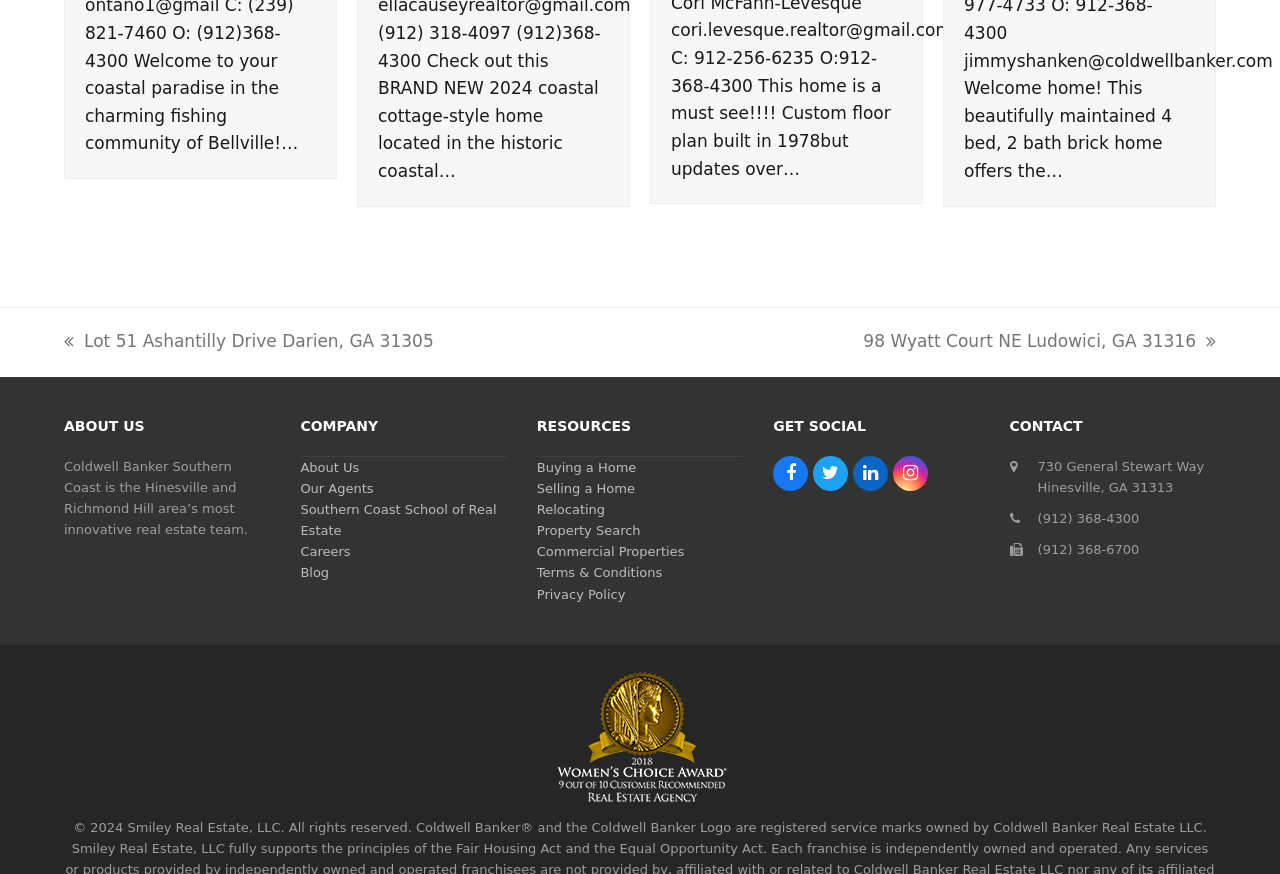Using the description "Selling a Home", predict the bounding box of the relevant HTML element.

[0.419, 0.55, 0.496, 0.567]